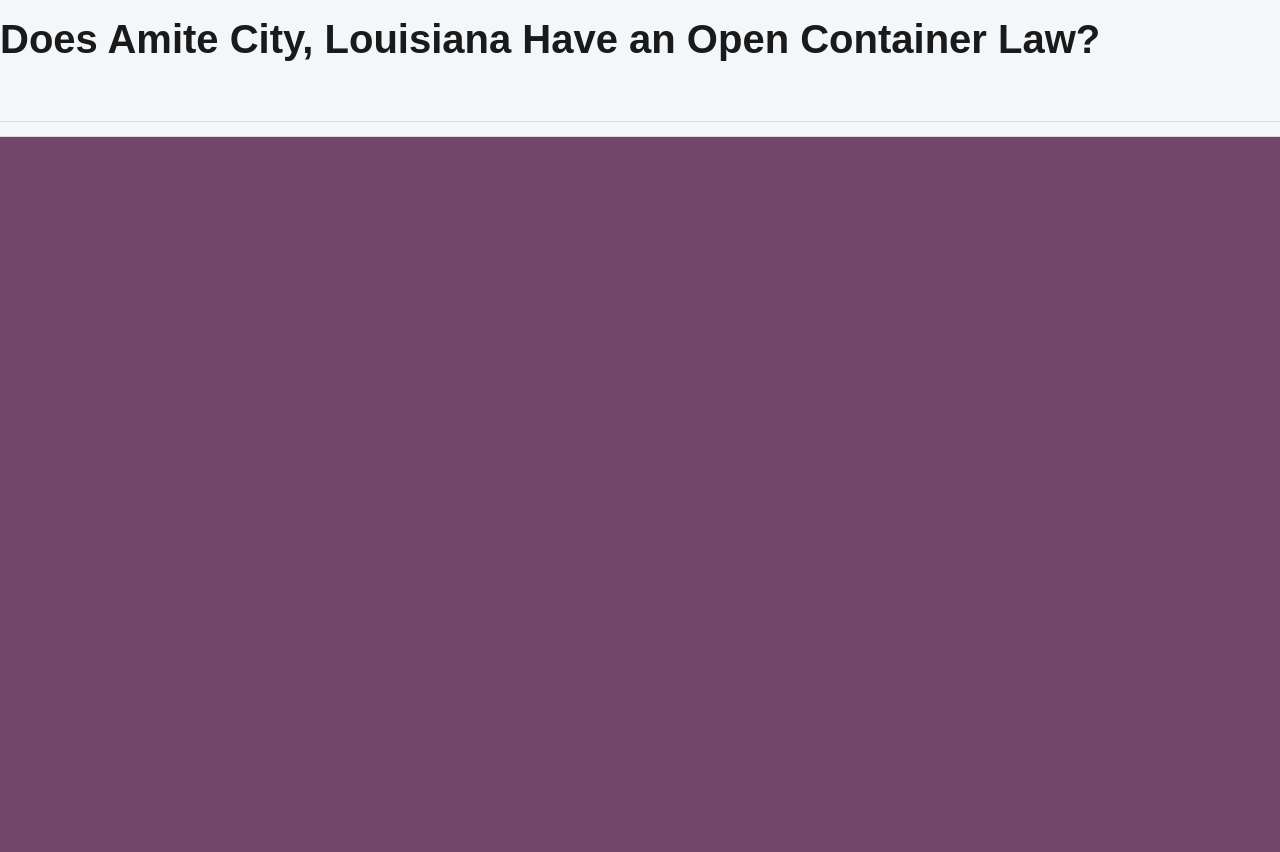Identify the bounding box coordinates of the region that should be clicked to execute the following instruction: "Read the 'Does Amite City, Louisiana Have an Open Container Law?' article".

[0.0, 0.02, 0.86, 0.072]